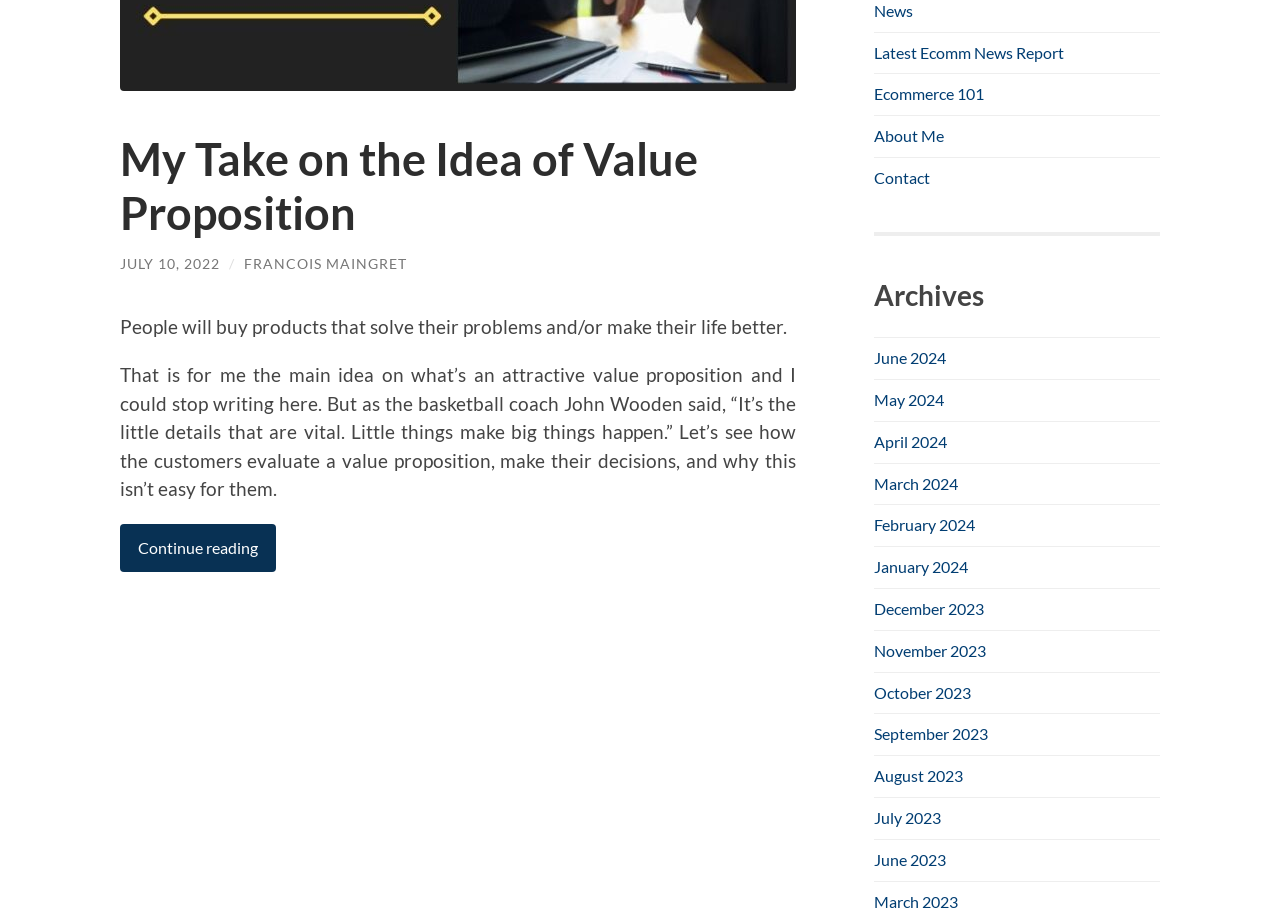What are the categories listed at the top right of the webpage?
From the image, respond with a single word or phrase.

News, Latest Ecomm News Report, Ecommerce 101, About Me, Contact